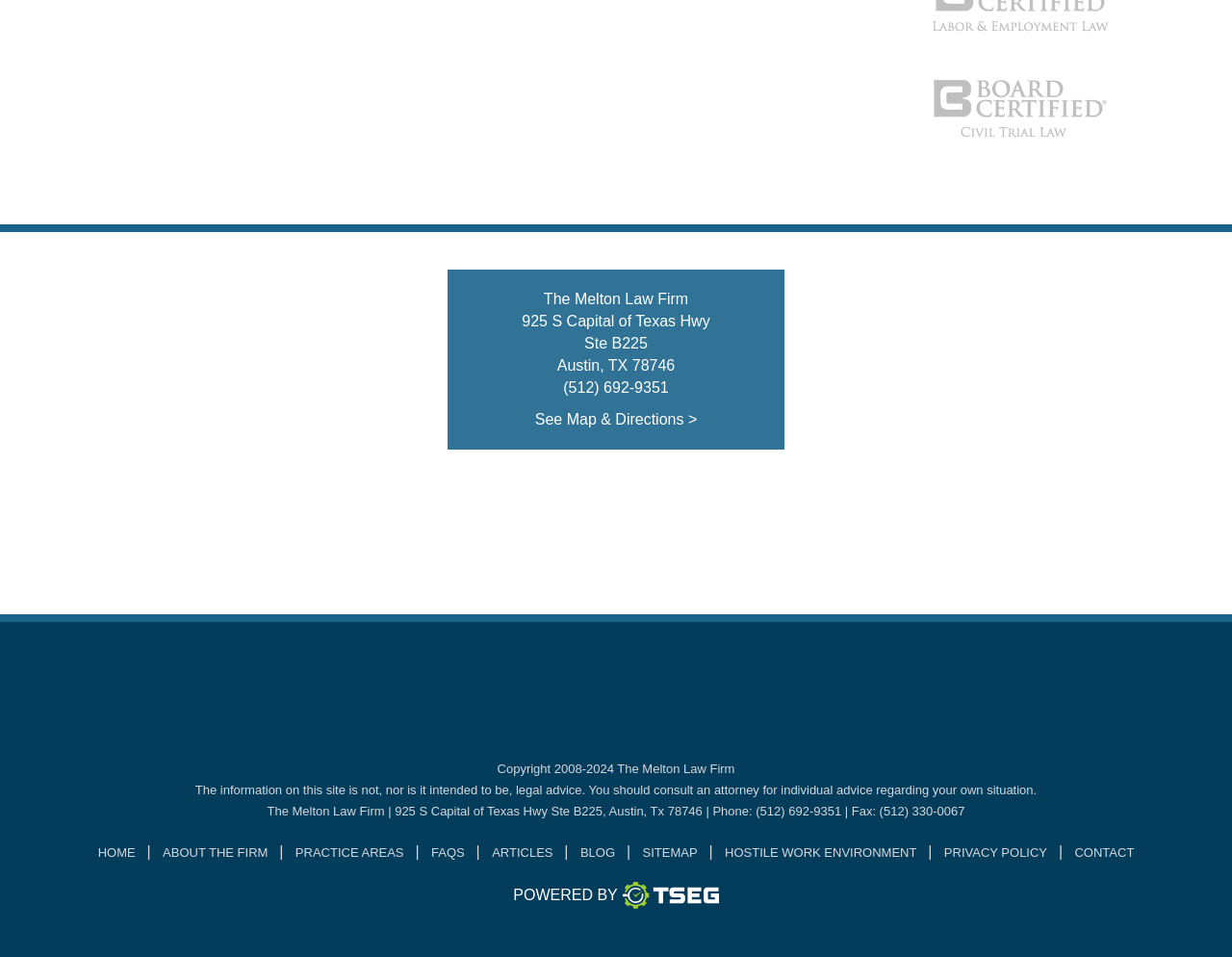Provide a one-word or short-phrase response to the question:
What is the law firm's phone number?

(512) 692-9351